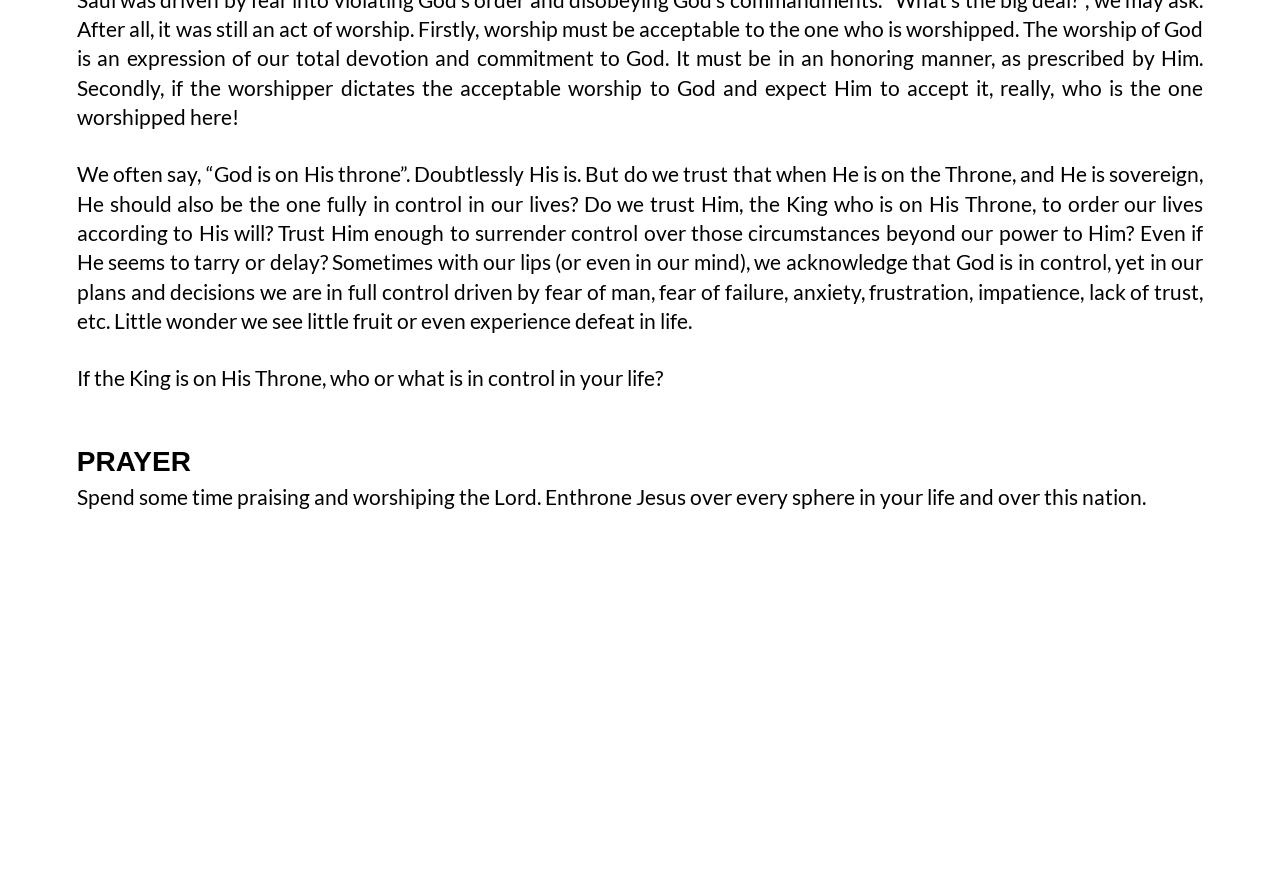Answer the question in one word or a short phrase:
What is the function of the 'Back to Top' link?

Return to top of page